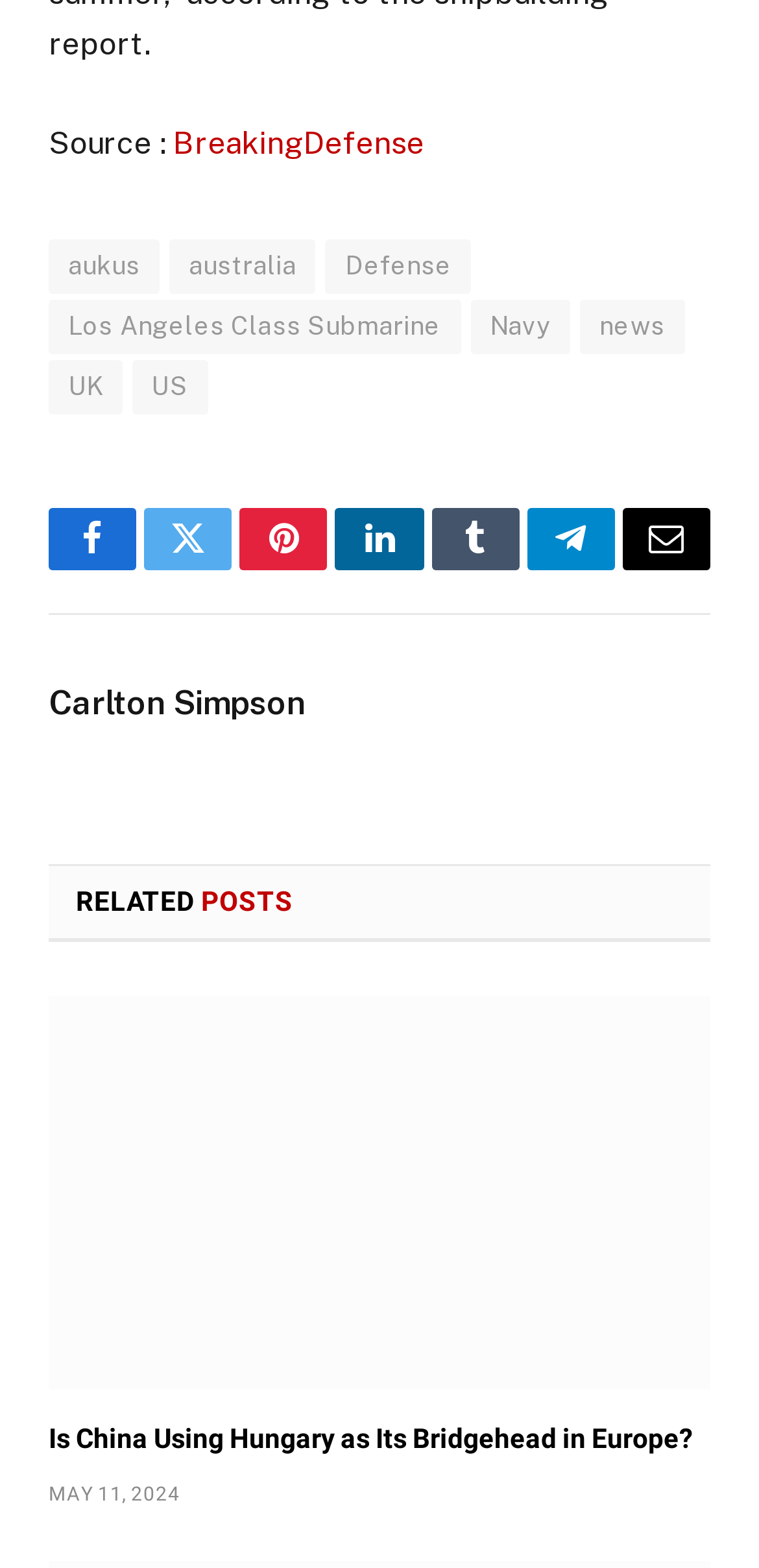Please provide a comprehensive answer to the question based on the screenshot: How many links are available under 'Source :'?

I looked at the 'Source :' section and counted the number of links available, which are 'BreakingDefense', 'aukus', 'australia', 'Defense', and 'Los Angeles Class Submarine'.